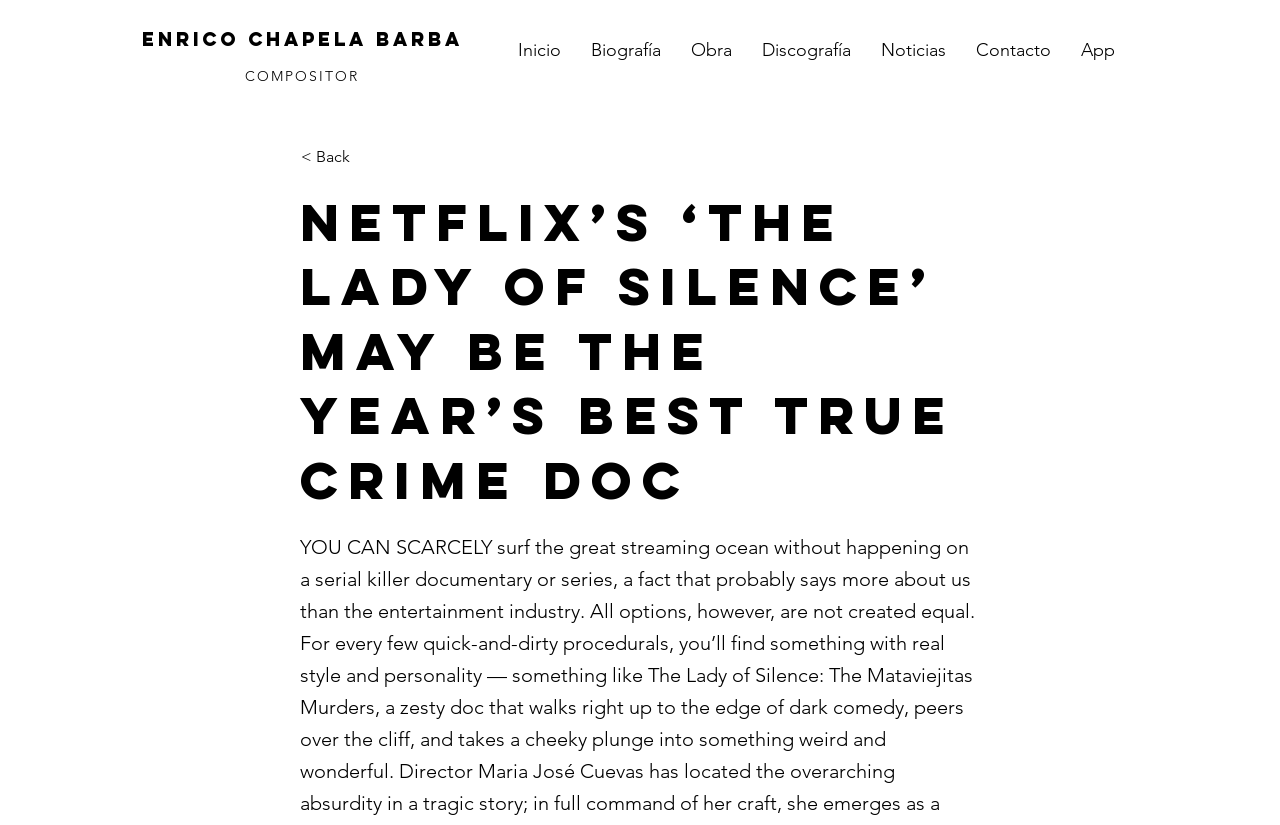Using the format (top-left x, top-left y, bottom-right x, bottom-right y), and given the element description, identify the bounding box coordinates within the screenshot: ENRICO CHAPELA BARBA

[0.111, 0.033, 0.361, 0.062]